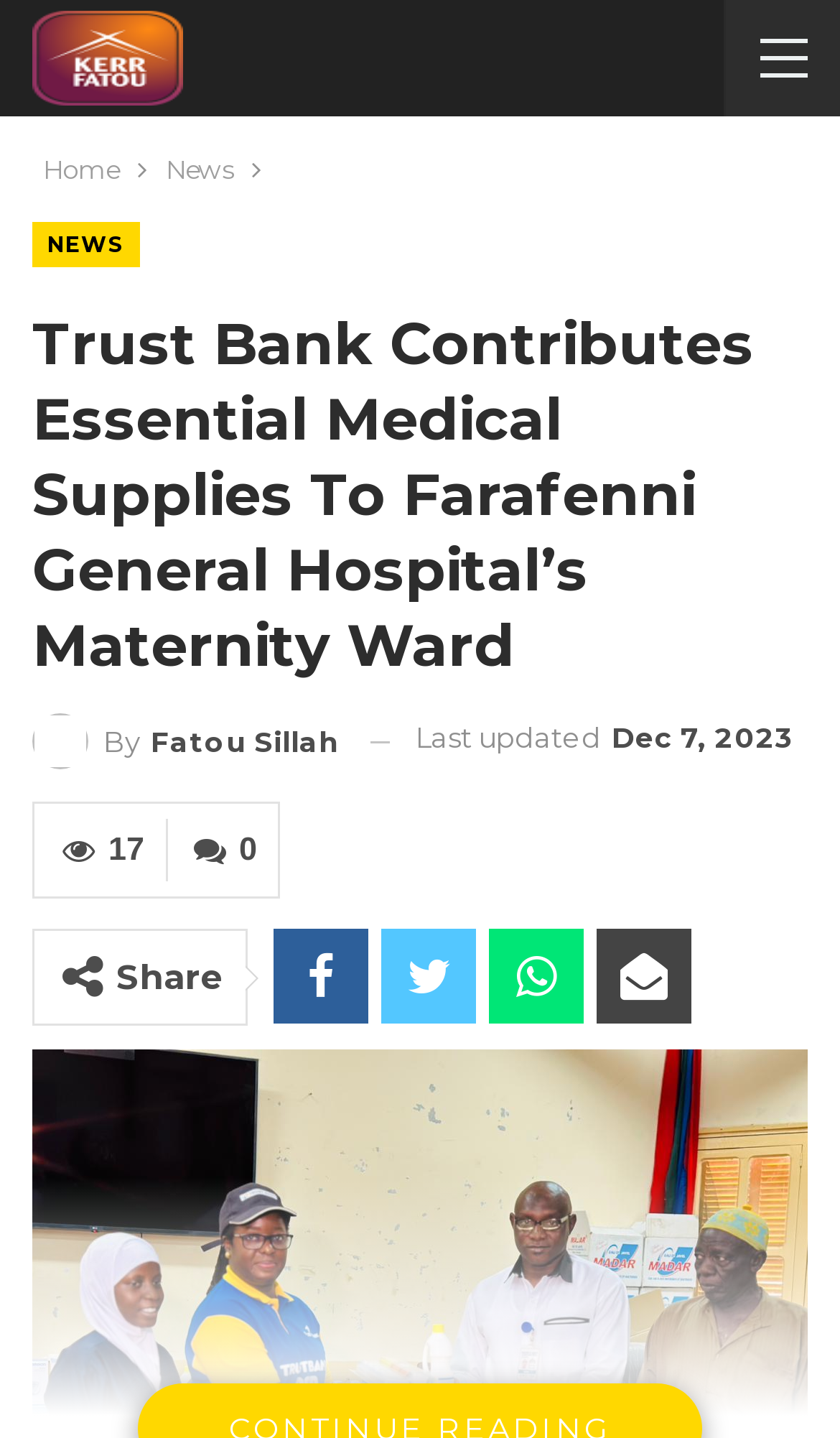What is the name of the bank mentioned in the article?
Answer the question with a detailed explanation, including all necessary information.

The name of the bank can be found by reading the main heading of the article which mentions 'Trust Bank Contributes Essential Medical Supplies'.